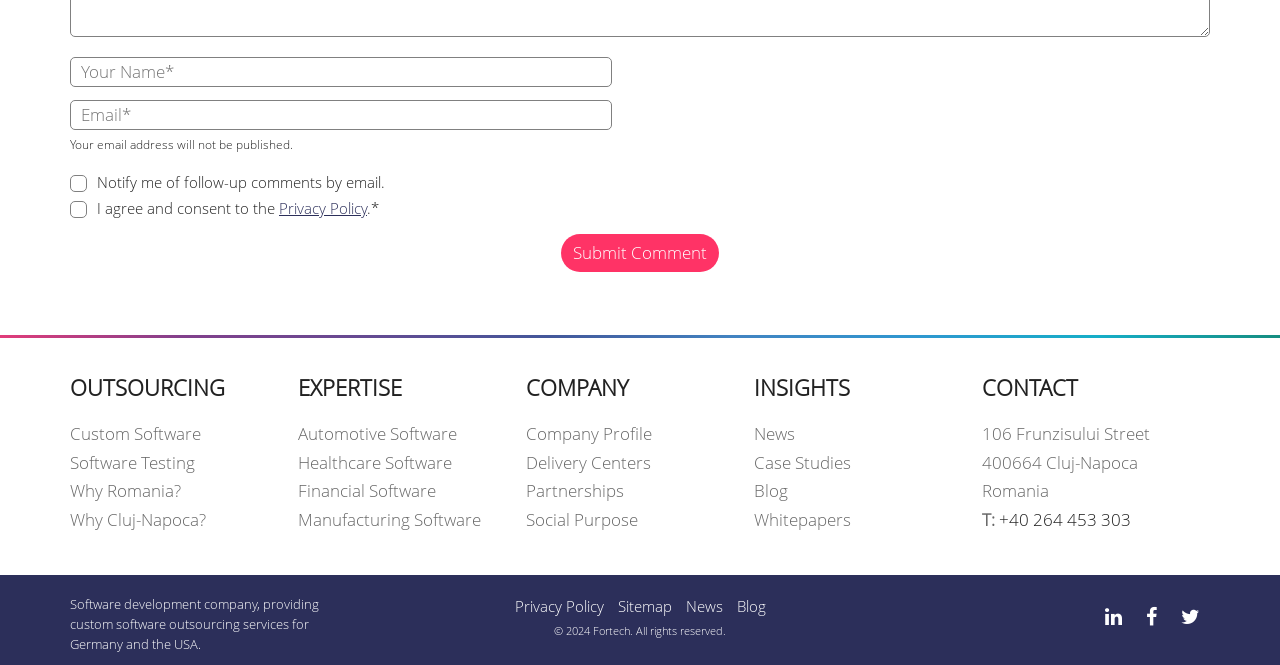What is the company name?
Provide a concise answer using a single word or phrase based on the image.

Fortech